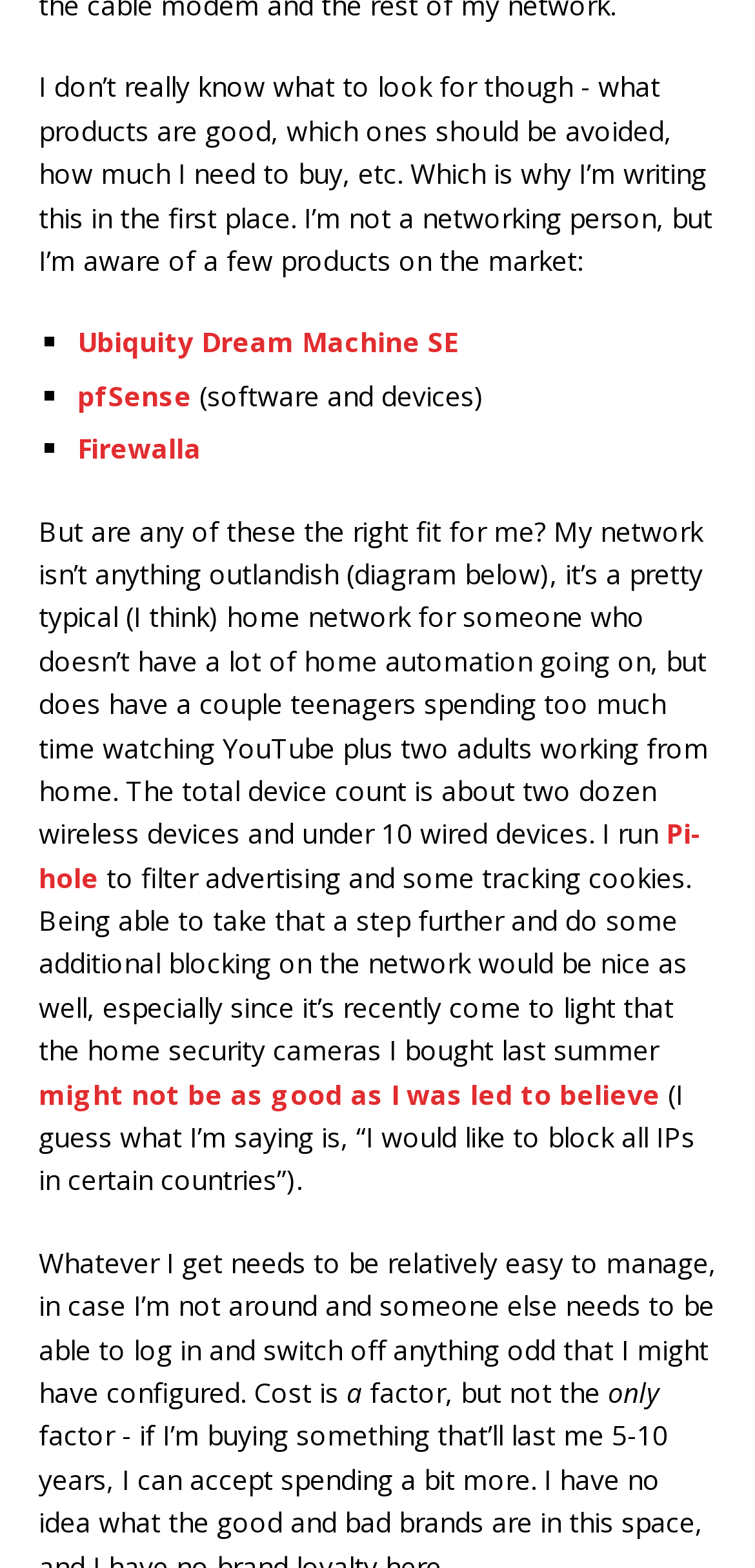What is the author considering for their network setup?
Based on the image, please offer an in-depth response to the question.

The author is considering different products for their network setup, including Ubiquity Dream Machine SE, pfSense, and Firewalla, but is unsure which one is the right fit for their needs.